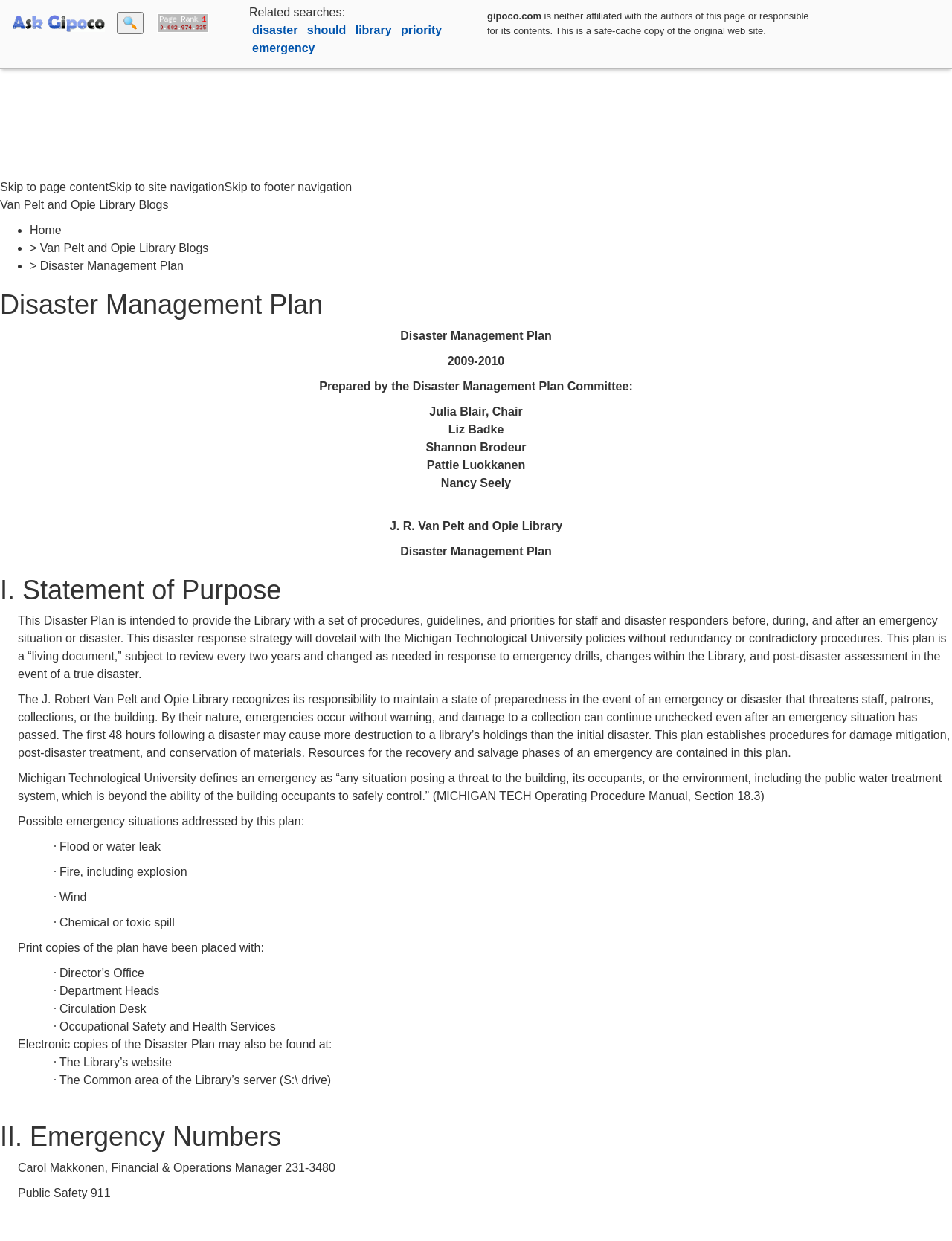Determine the bounding box coordinates for the region that must be clicked to execute the following instruction: "Click the 'disaster' link to view related searches".

[0.265, 0.019, 0.316, 0.029]